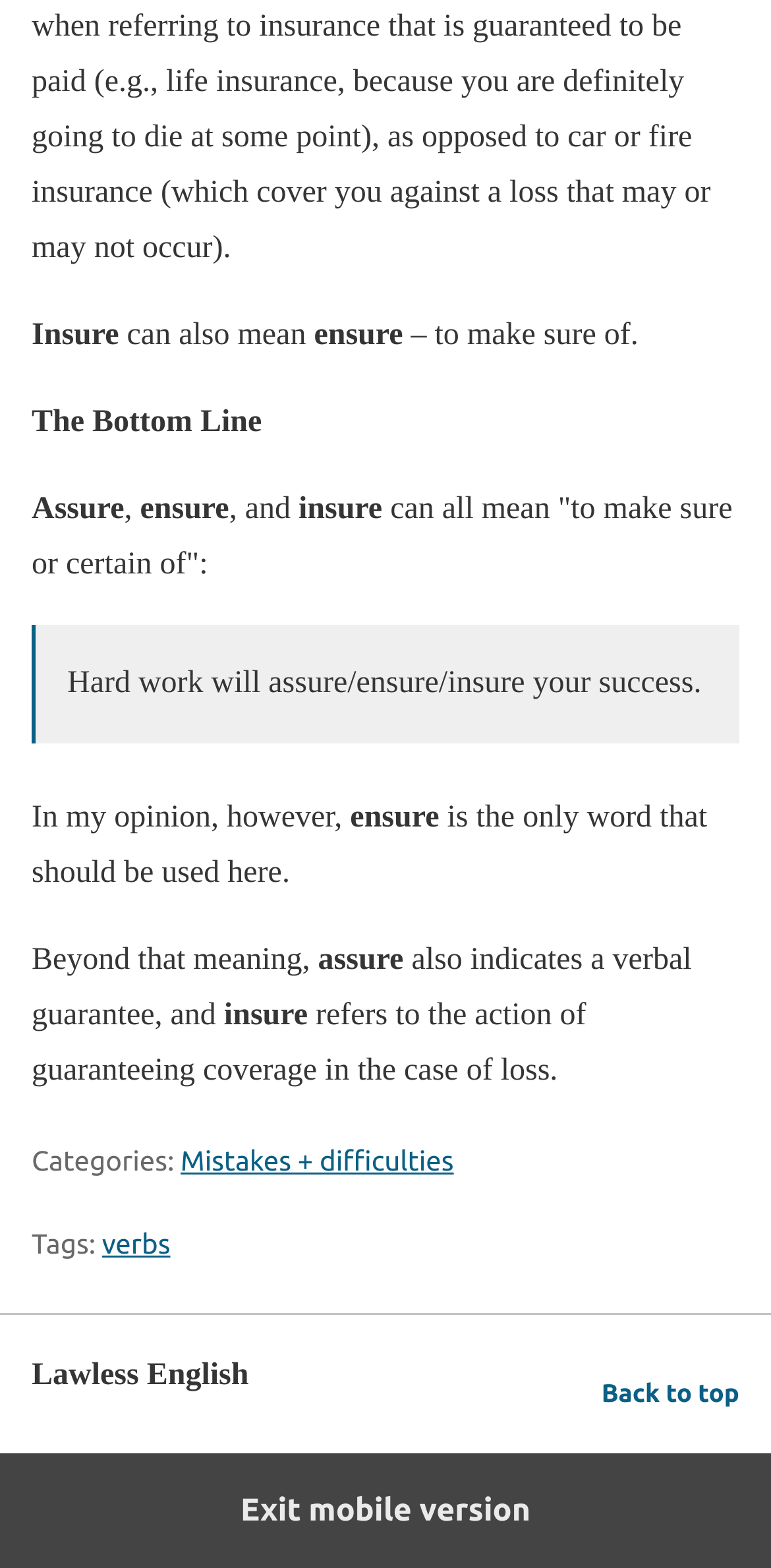Show the bounding box coordinates for the HTML element as described: "verbs".

[0.132, 0.783, 0.221, 0.803]